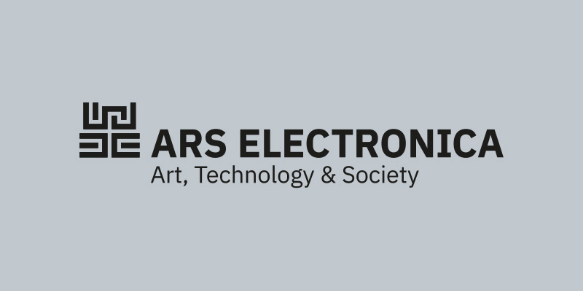What is the color of the background in the logo?
Using the image, elaborate on the answer with as much detail as possible.

The logo is set against a subtle gray background, which enhances the modern and sophisticated aesthetic reflective of its thematic pursuits in the contemporary digital landscape.